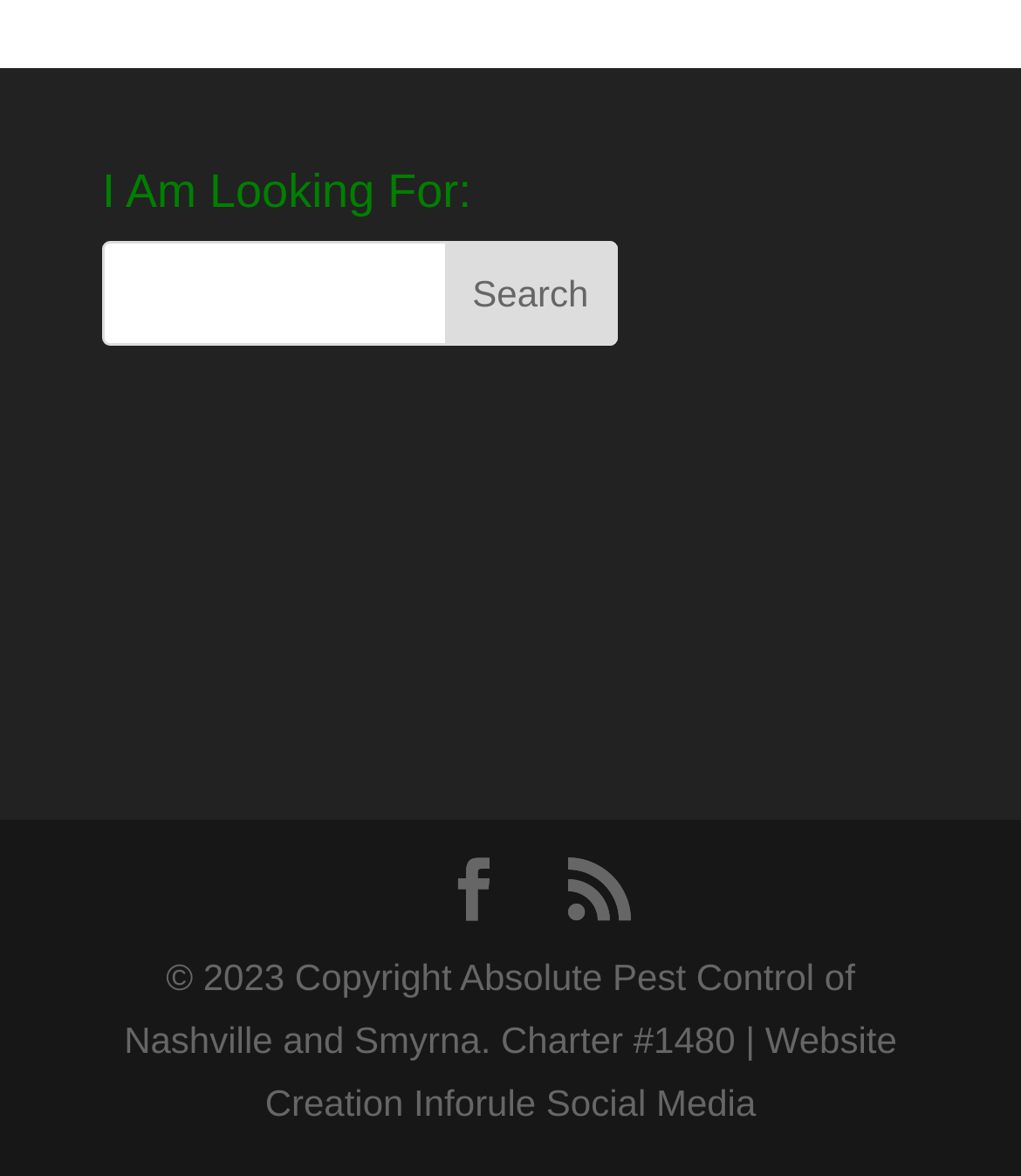Provide your answer in one word or a succinct phrase for the question: 
What is the purpose of the textbox?

Search